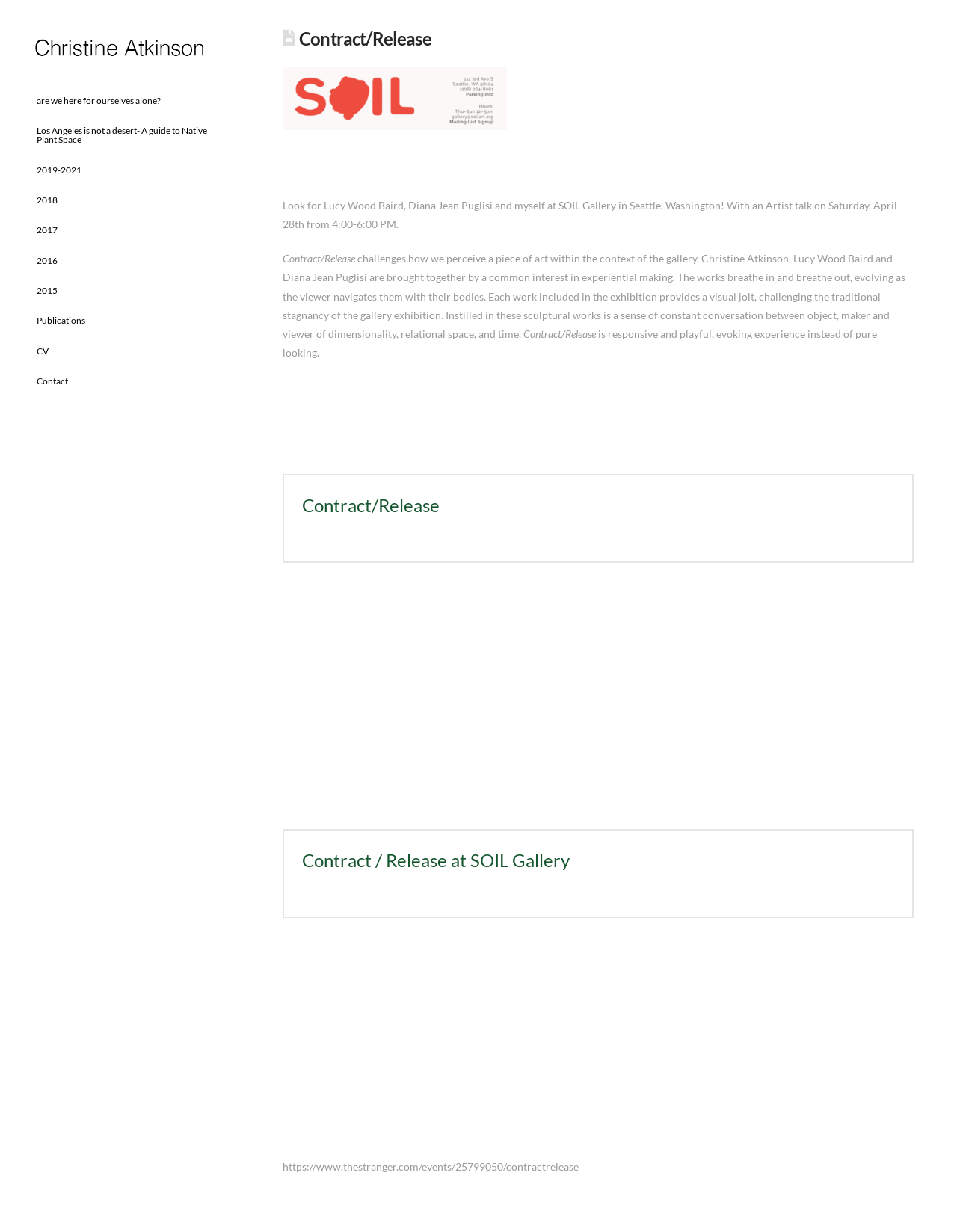Find the bounding box coordinates for the area that should be clicked to accomplish the instruction: "check the link to Contact".

[0.027, 0.297, 0.082, 0.322]